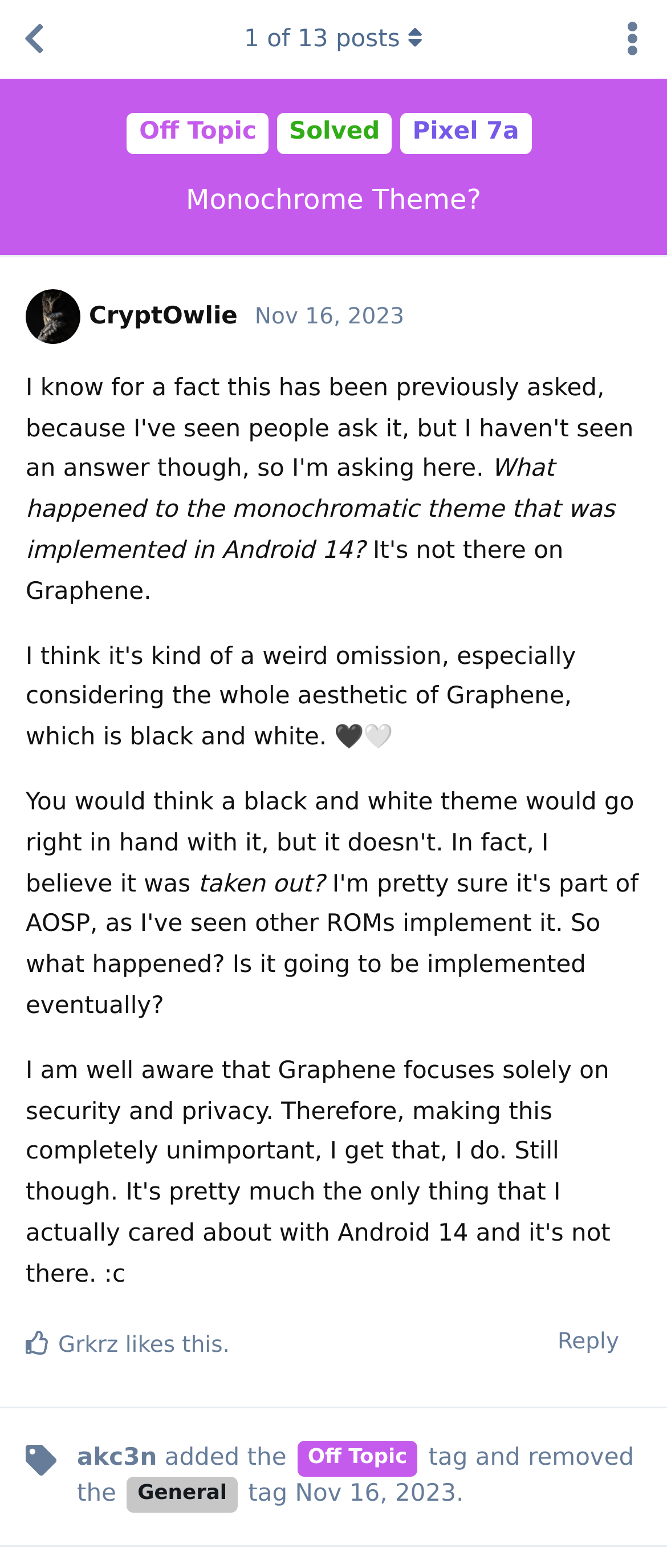Give the bounding box coordinates for this UI element: "Off Topic". The coordinates should be four float numbers between 0 and 1, arranged as [left, top, right, bottom].

[0.191, 0.072, 0.402, 0.098]